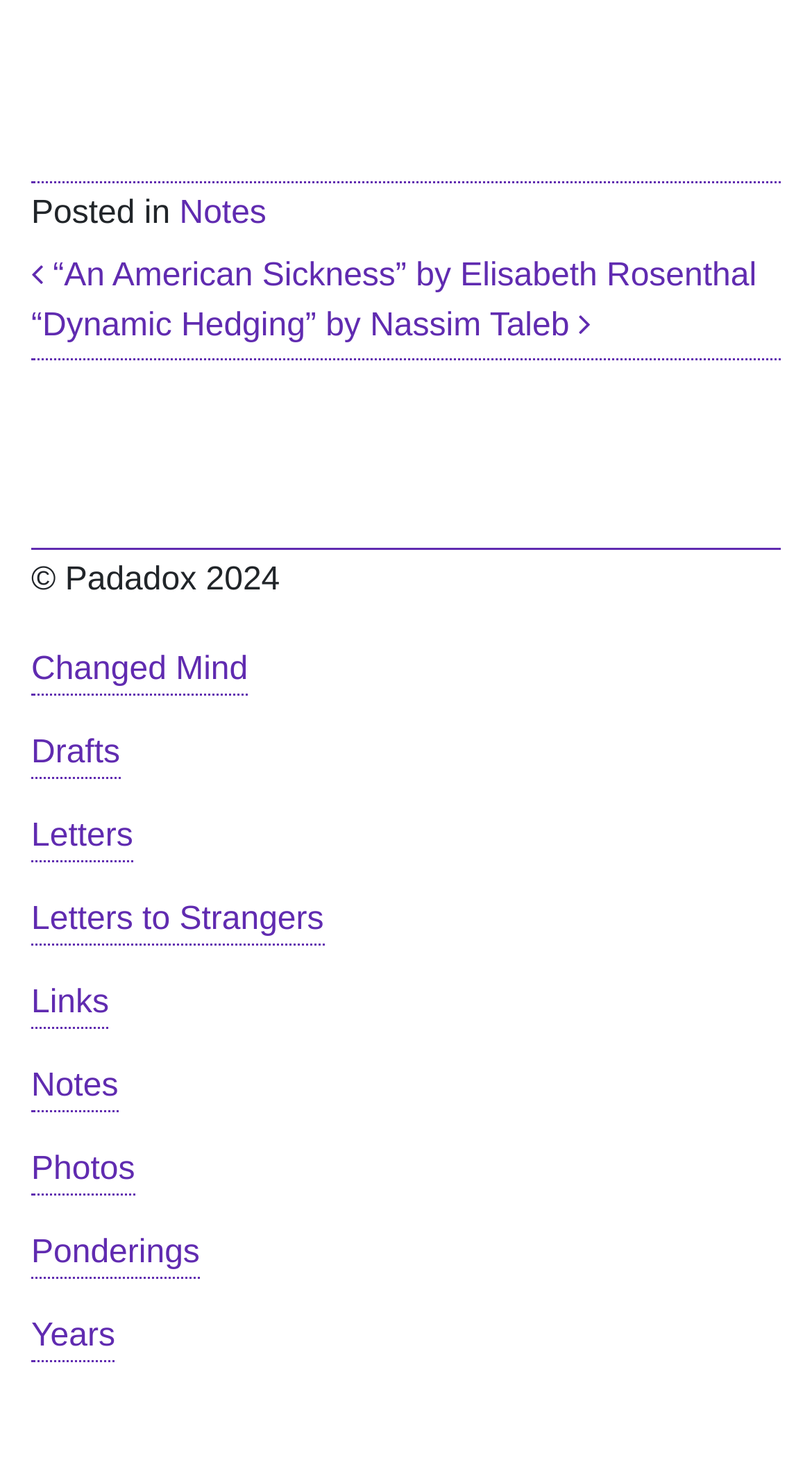Extract the bounding box coordinates for the UI element described as: "“Dynamic Hedging” by Nassim Taleb".

[0.038, 0.212, 0.728, 0.236]